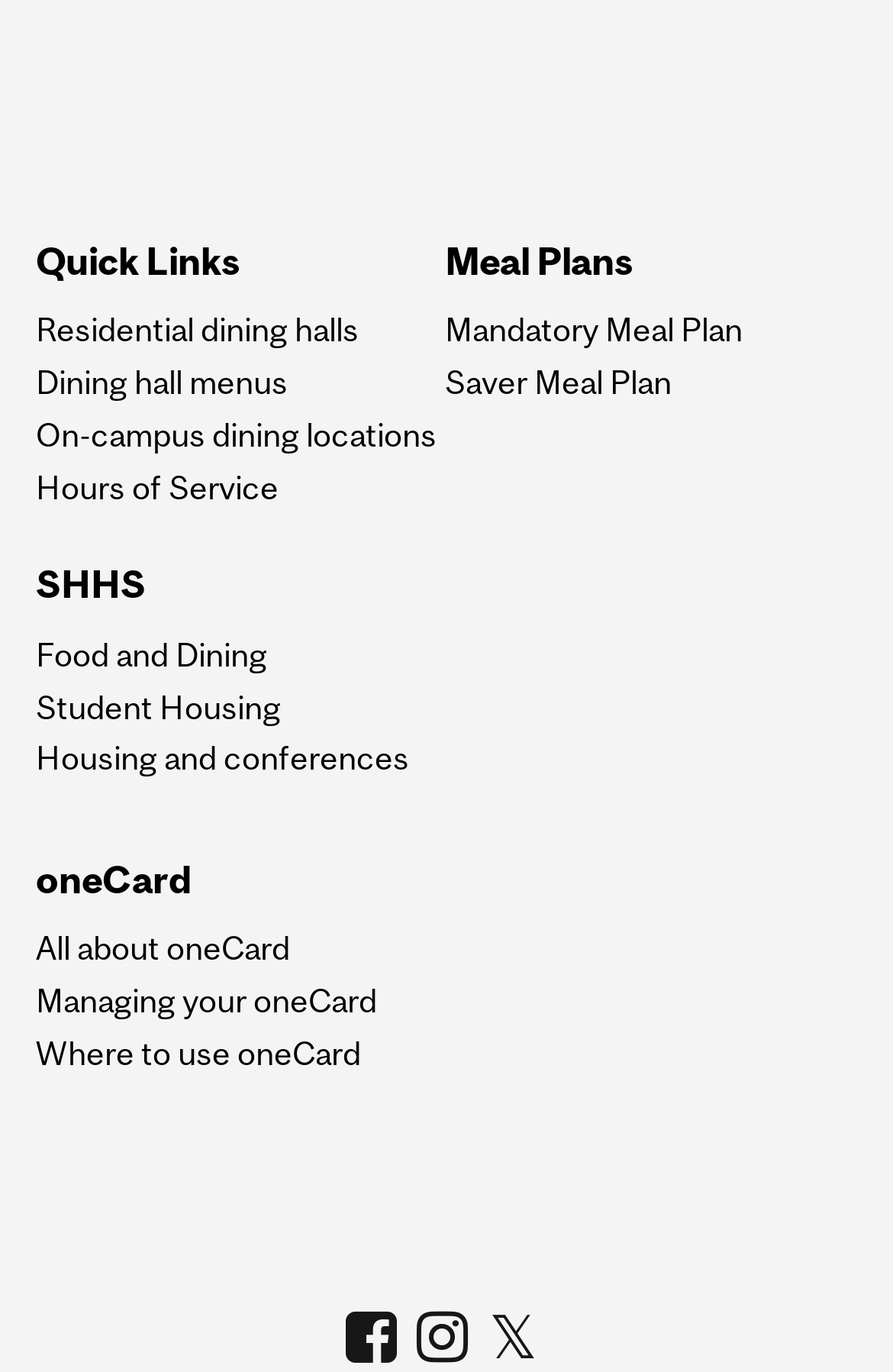Given the element description Facebook, specify the bounding box coordinates of the corresponding UI element in the format (top-left x, top-left y, bottom-right x, bottom-right y). All values must be between 0 and 1.

[0.381, 0.953, 0.45, 0.993]